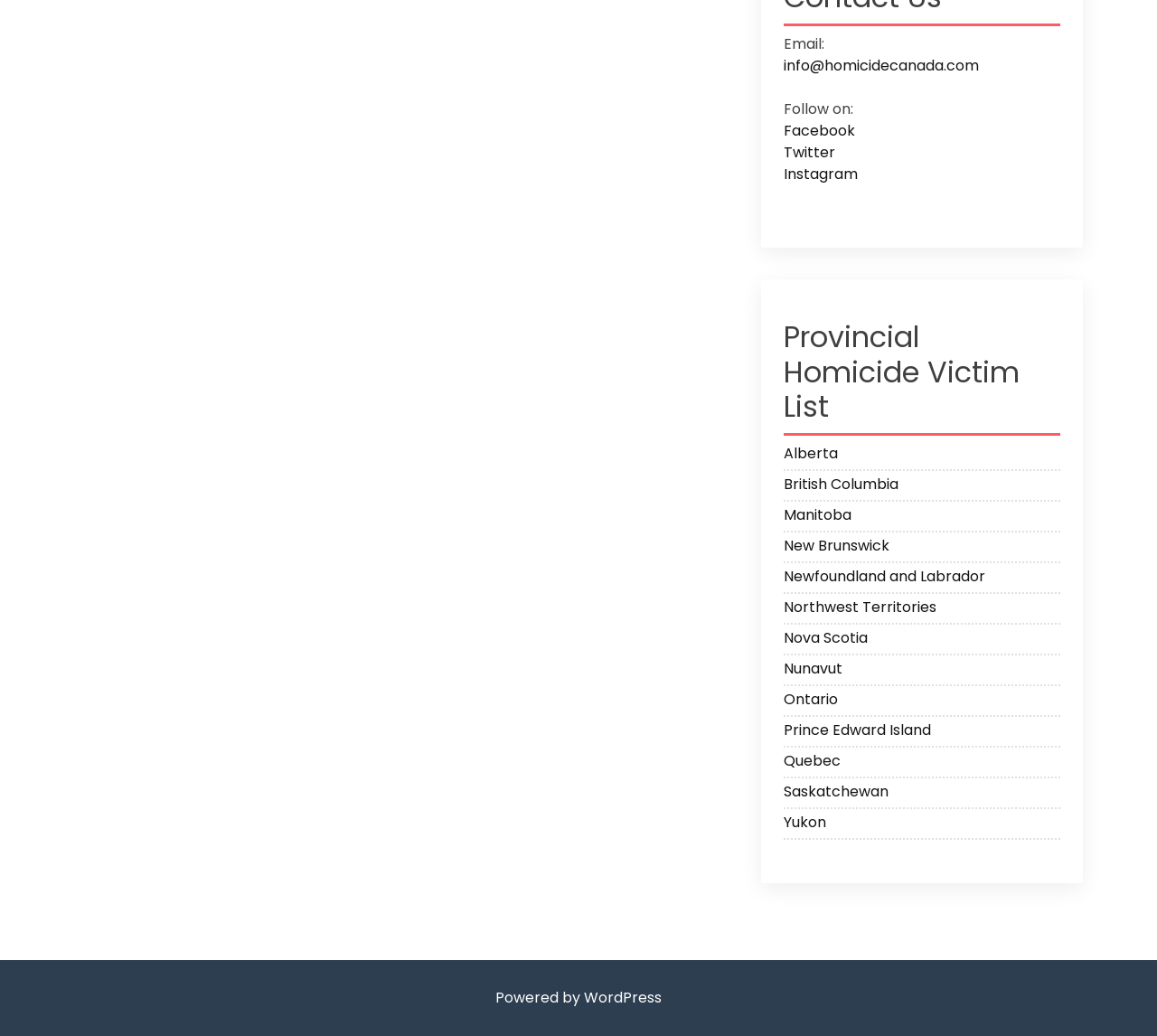Provide the bounding box coordinates of the area you need to click to execute the following instruction: "Follow on Facebook".

[0.677, 0.116, 0.739, 0.136]